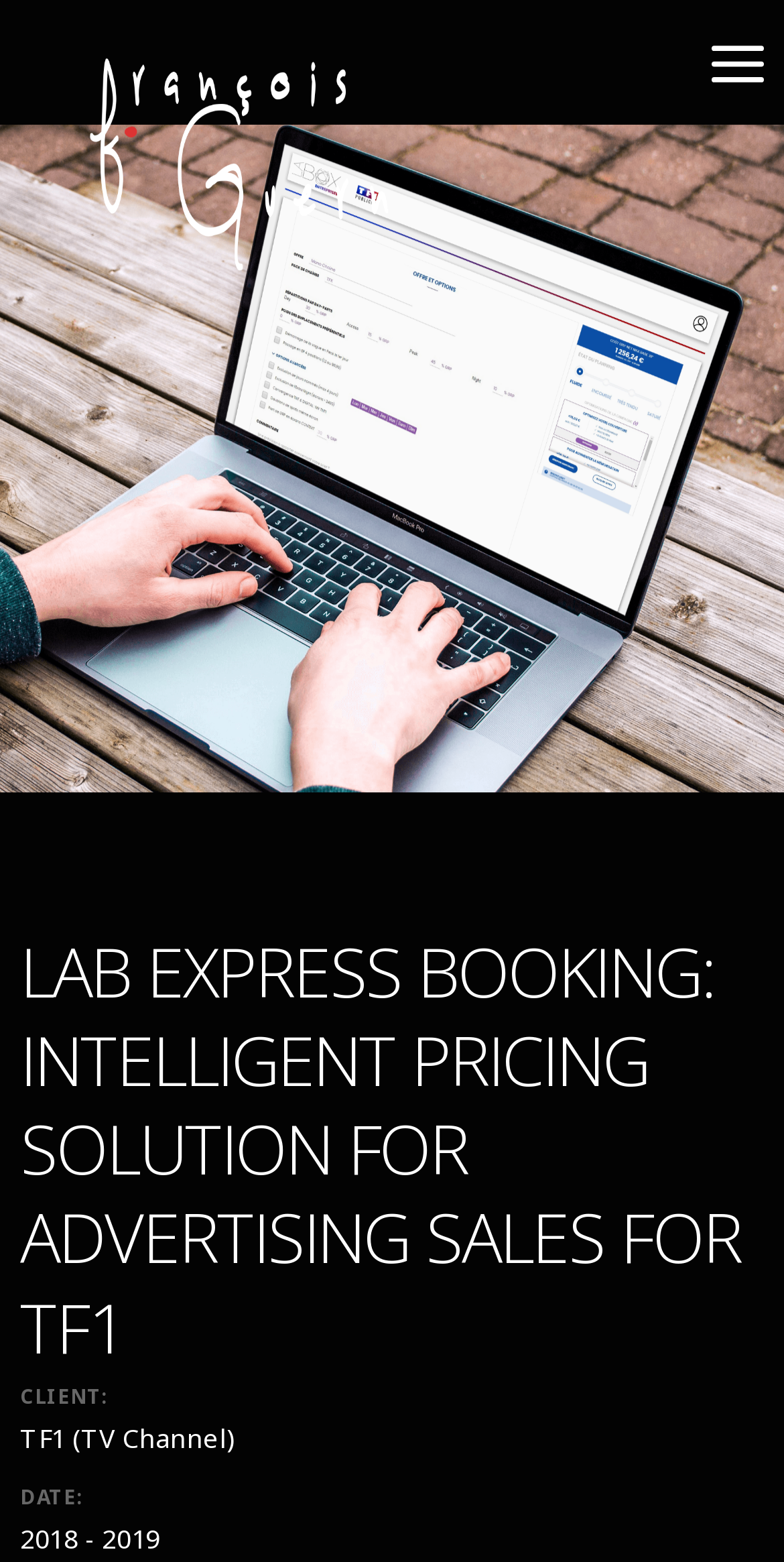Can you find and provide the main heading text of this webpage?

LAB EXPRESS BOOKING:
INTELLIGENT PRICING
SOLUTION FOR
ADVERTISING SALES FOR
TF1